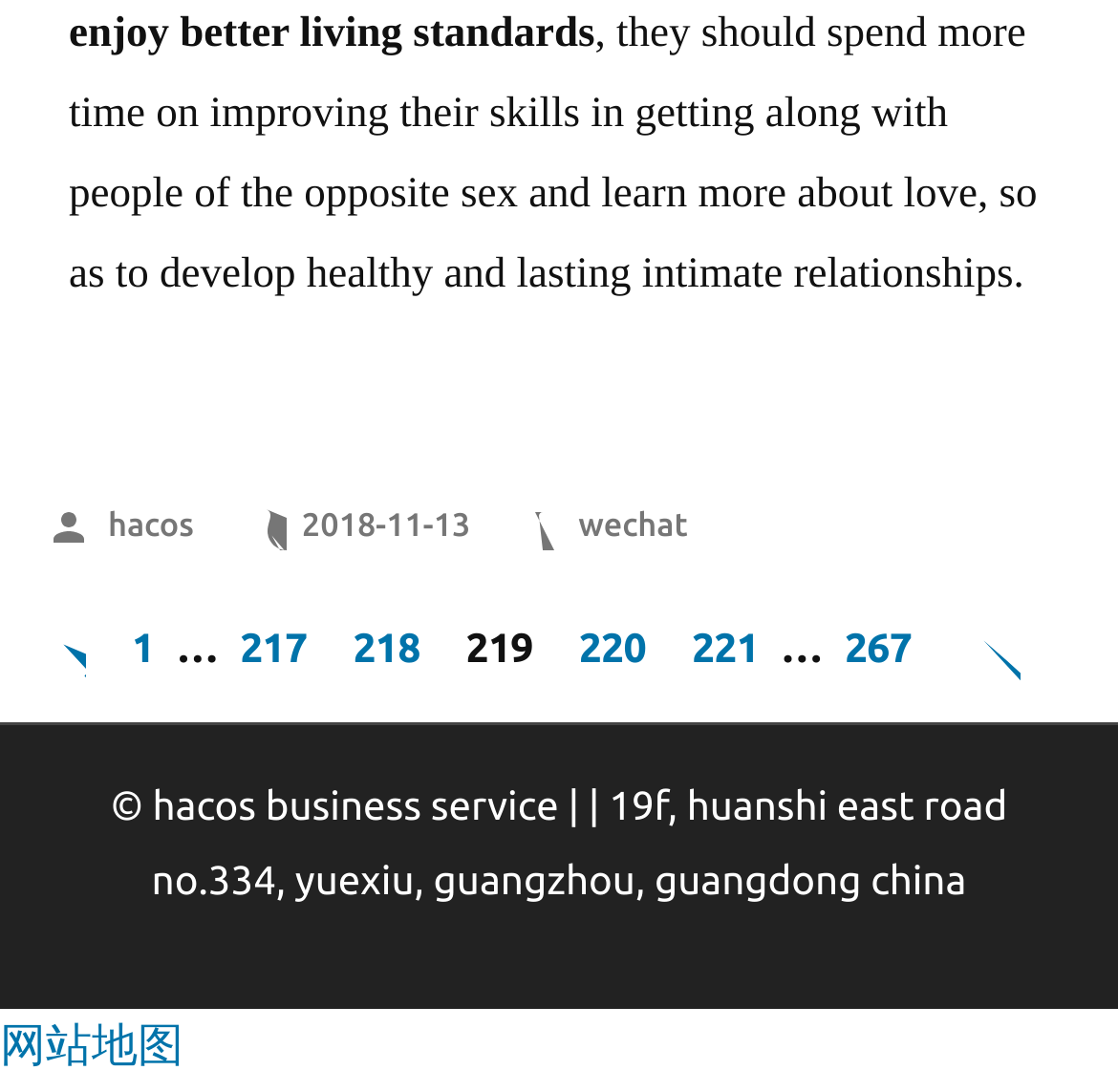Answer the question in one word or a short phrase:
Who posted the article?

hacos